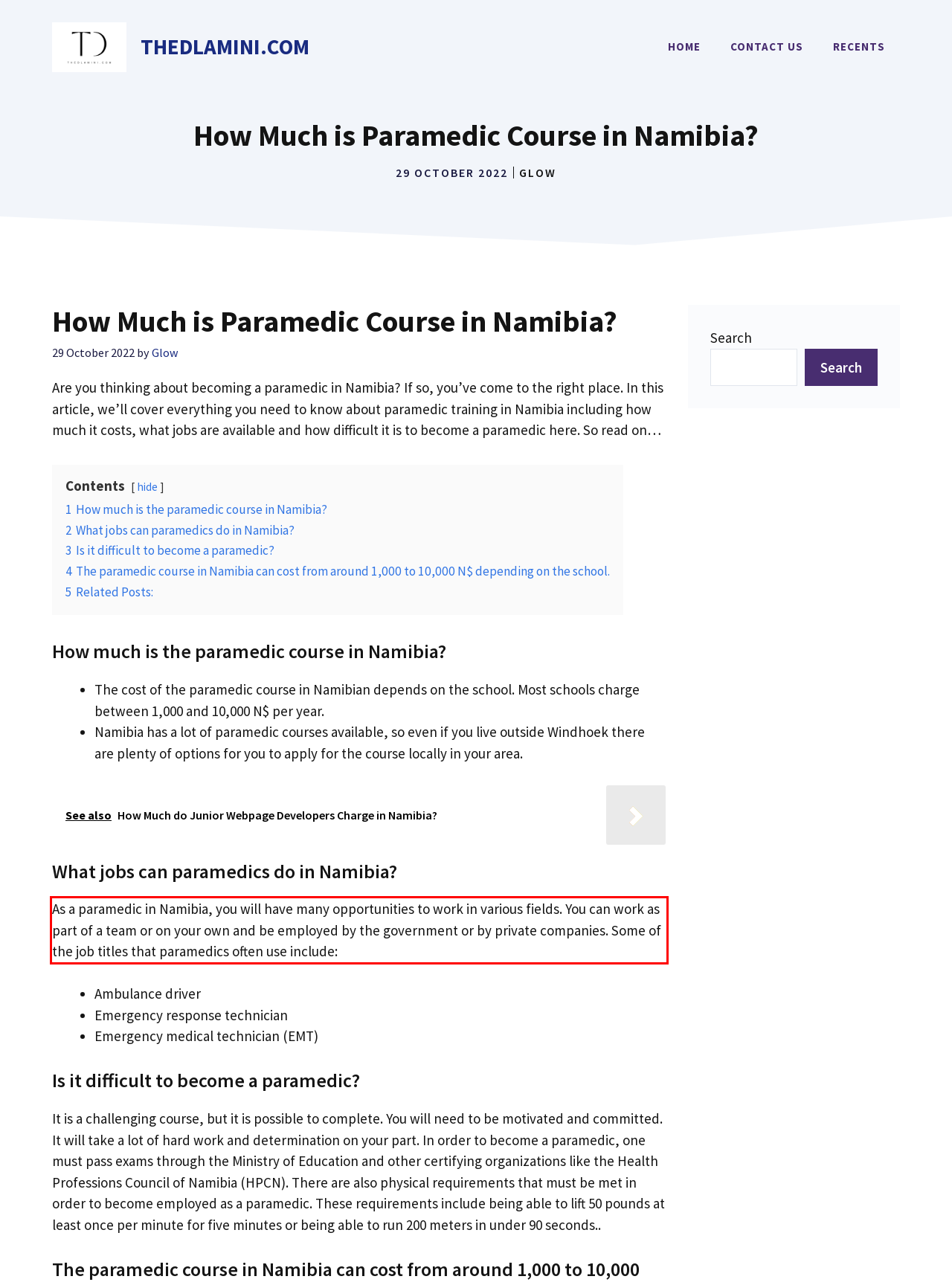In the screenshot of the webpage, find the red bounding box and perform OCR to obtain the text content restricted within this red bounding box.

As a paramedic in Namibia, you will have many opportunities to work in various fields. You can work as part of a team or on your own and be employed by the government or by private companies. Some of the job titles that paramedics often use include: